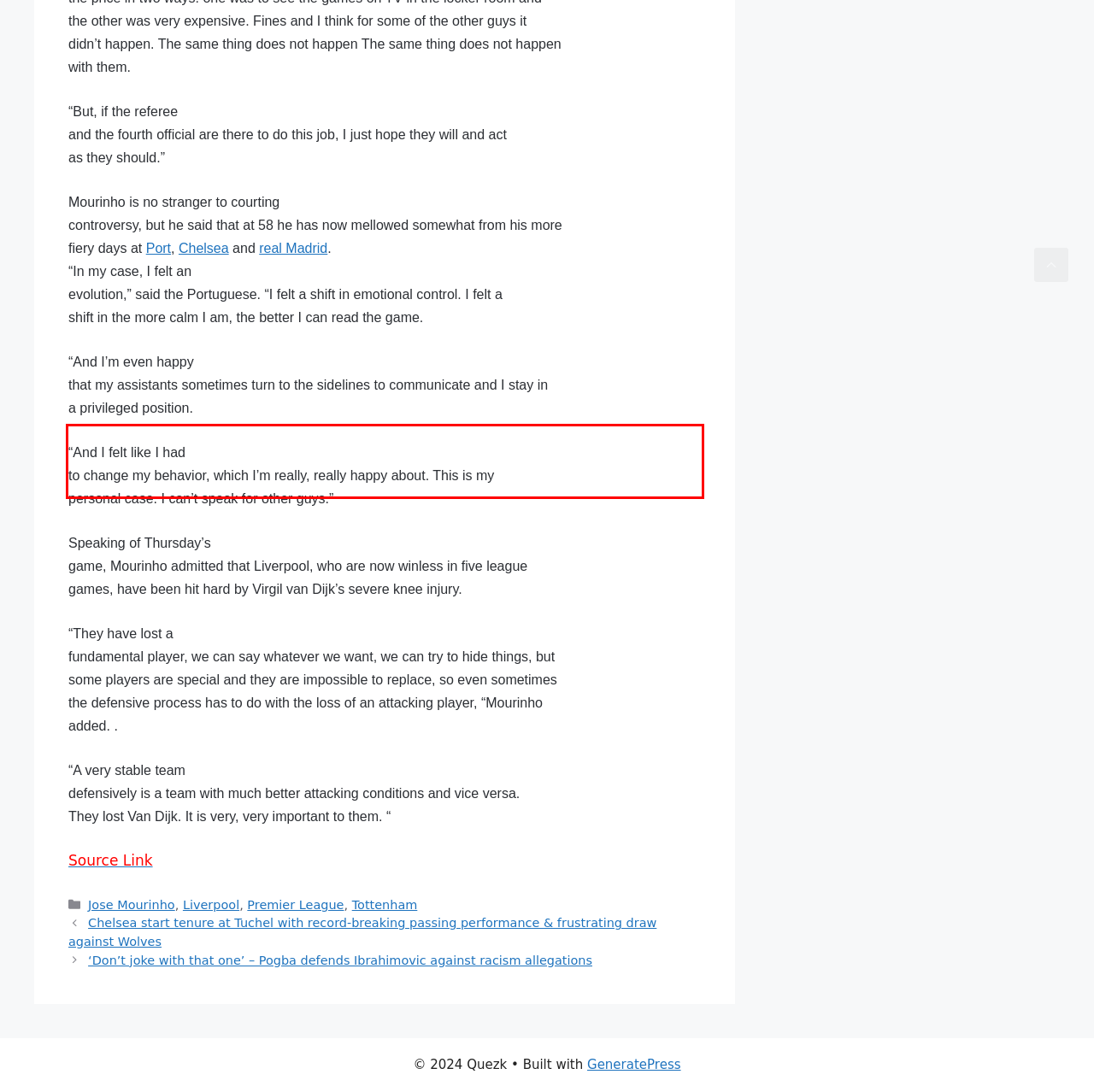Please examine the webpage screenshot containing a red bounding box and use OCR to recognize and output the text inside the red bounding box.

“And I felt like I had to change my behavior, which I’m really, really happy about. This is my personal case. I can’t speak for other guys.”